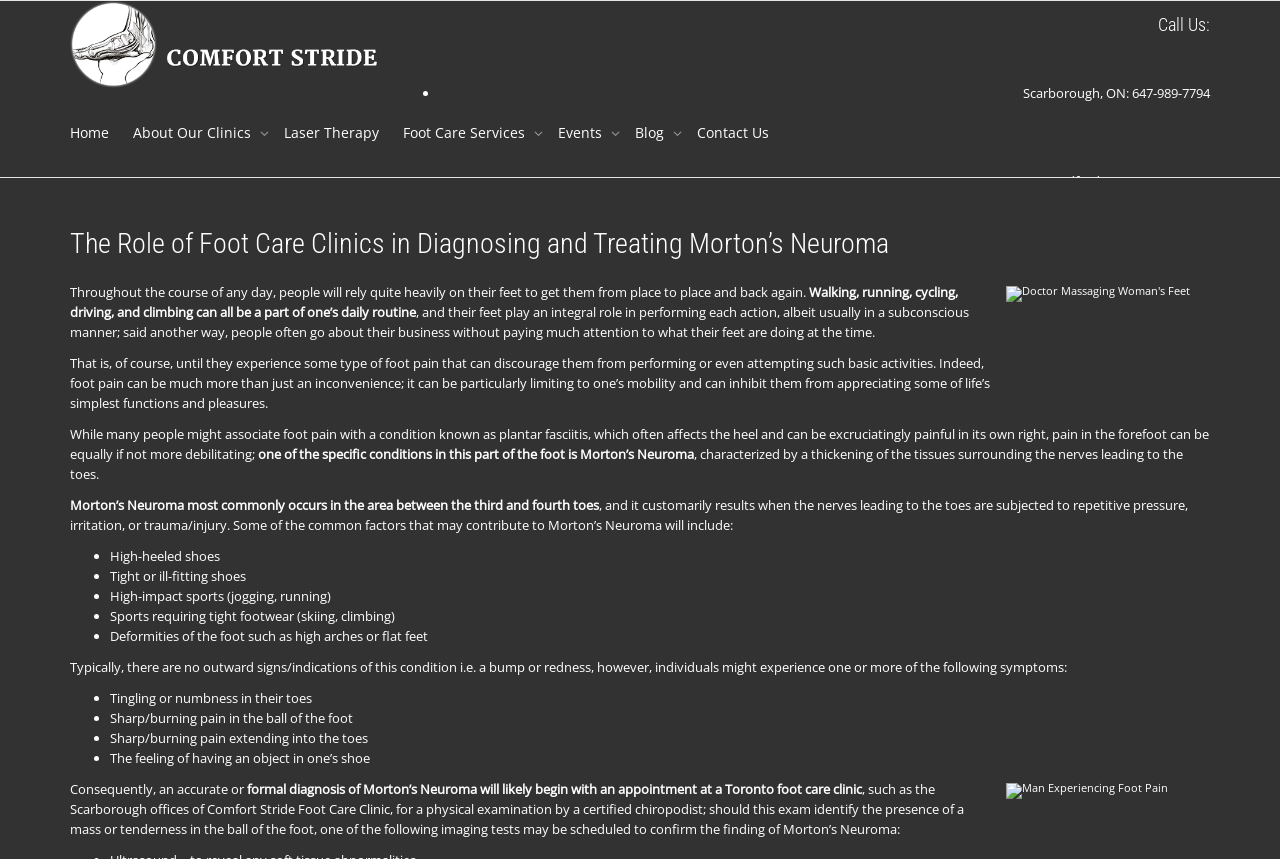What is the role of a Toronto foot care clinic in diagnosing Morton's Neuroma?
Please provide a comprehensive answer based on the information in the image.

I found this information by reading the text that describes the diagnosis process, which says 'an accurate or formal diagnosis of Morton’s Neuroma will likely begin with an appointment at a Toronto foot care clinic, such as the Scarborough offices of Comfort Stride Foot Care Clinic, for a physical examination by a certified chiropodist'.